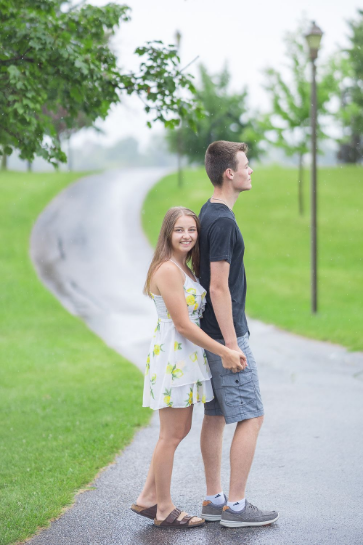What is the atmosphere in the park?
Provide a detailed answer to the question, using the image to inform your response.

The lush greenery surrounding the couple, combined with the soft path winding in the background, creates a romantic and cozy atmosphere in the park, making it an ideal setting for a tender moment.